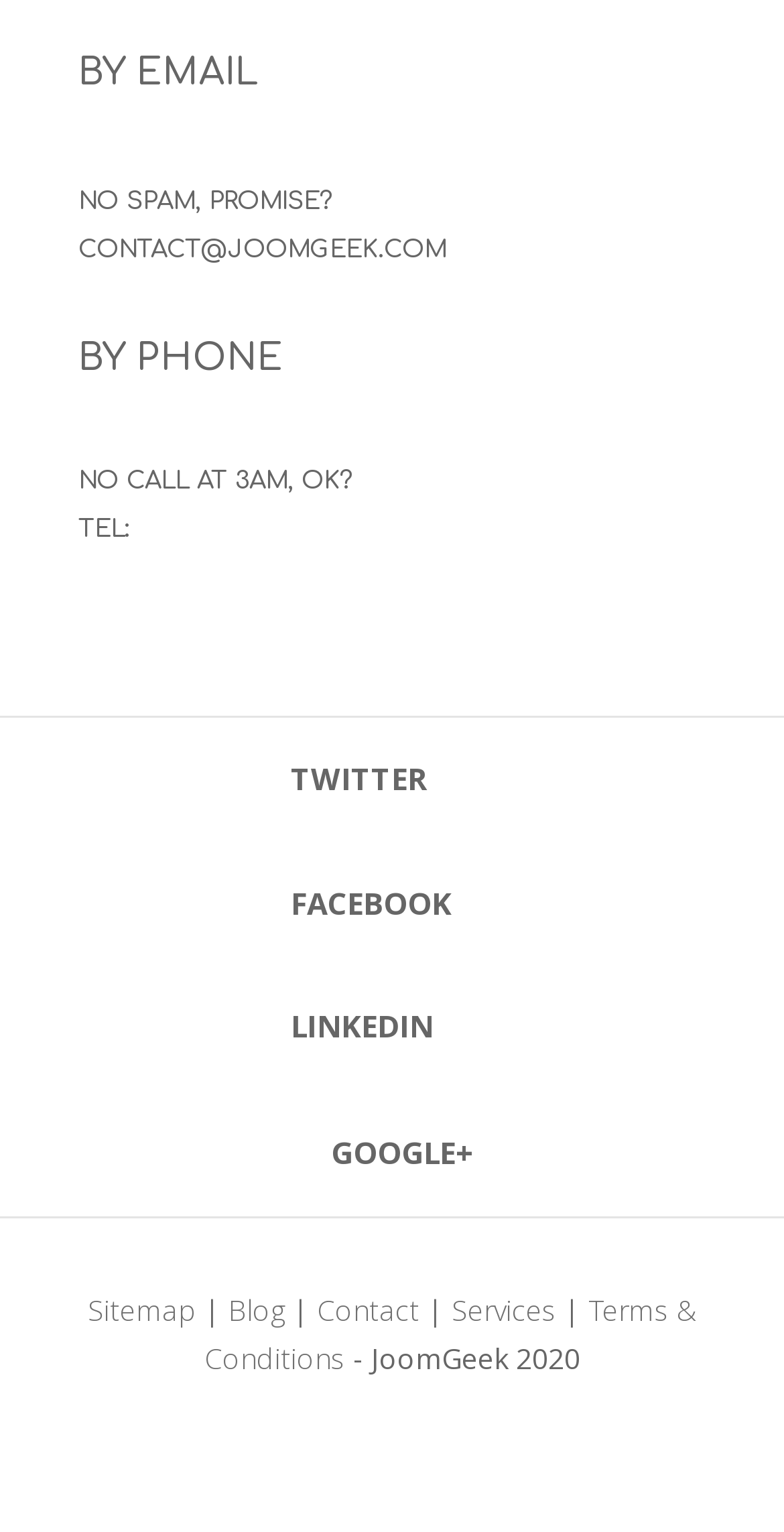Provide the bounding box coordinates, formatted as (top-left x, top-left y, bottom-right x, bottom-right y), with all values being floating point numbers between 0 and 1. Identify the bounding box of the UI element that matches the description: Facebook

[0.371, 0.576, 0.576, 0.603]